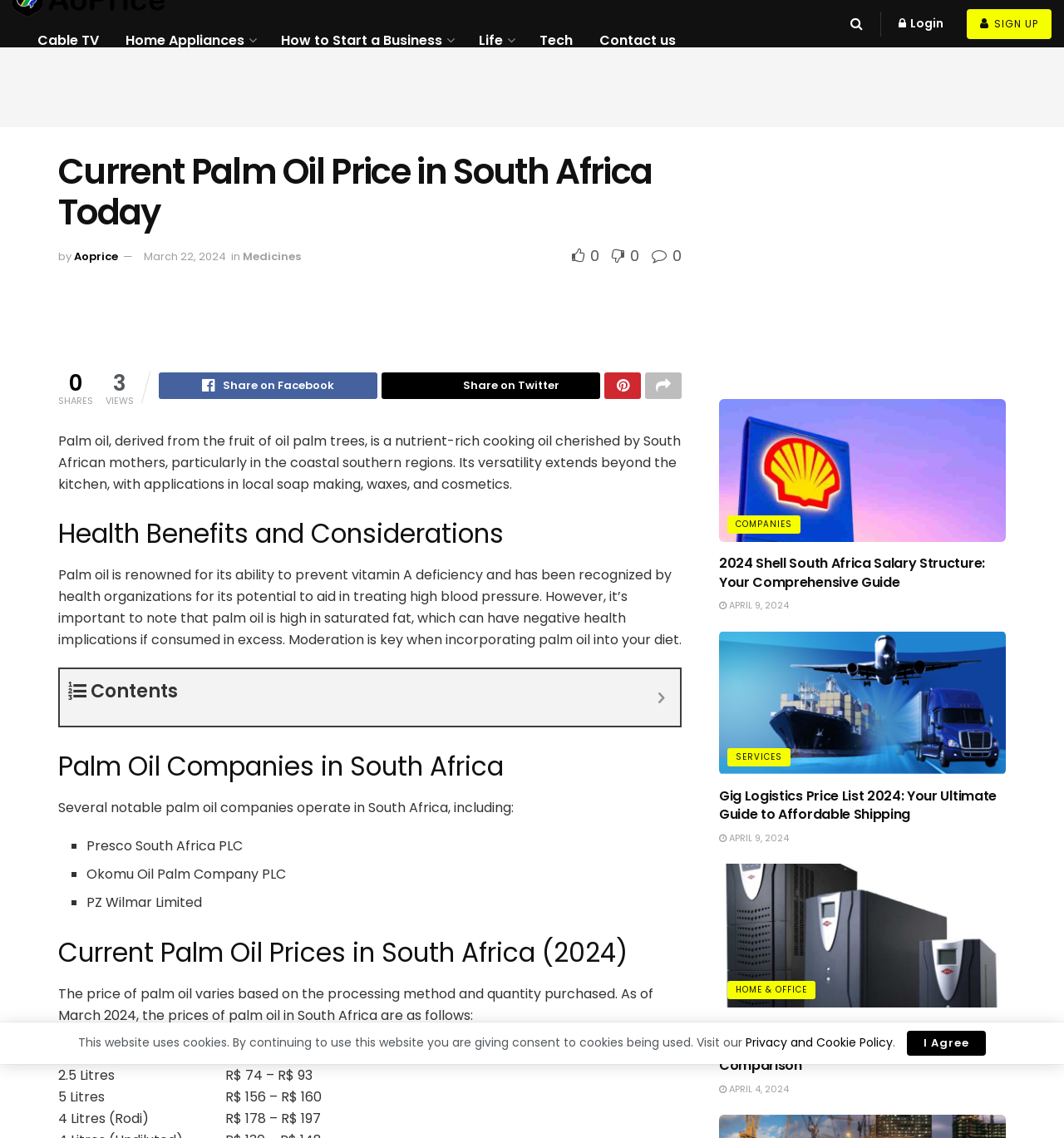Determine the bounding box coordinates of the UI element described by: "Services".

[0.684, 0.657, 0.743, 0.673]